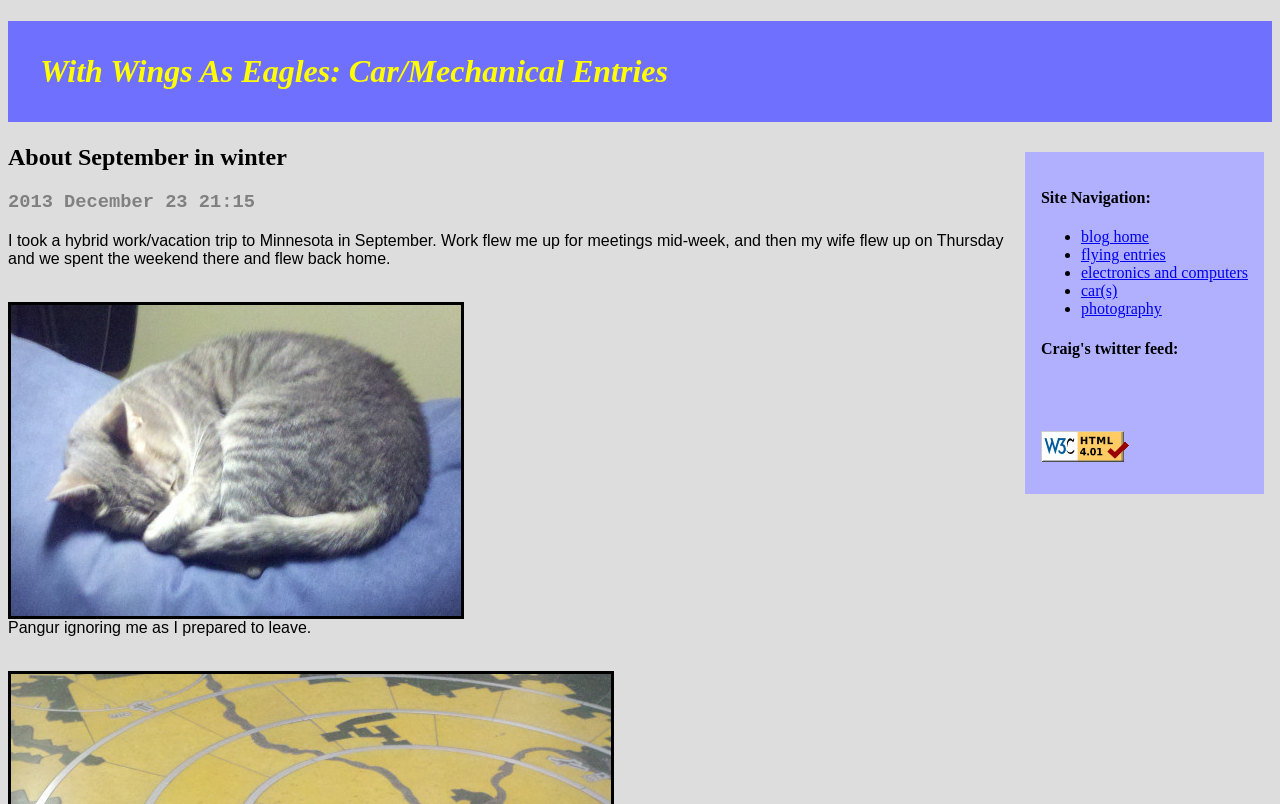How many links are under 'Site Navigation'?
Based on the visual details in the image, please answer the question thoroughly.

Under the 'Site Navigation' heading, there are five links: 'blog home', 'flying entries', 'electronics and computers', 'car(s)', and 'photography'. These links are listed with bullet points and have bounding boxes that indicate their vertical positions.